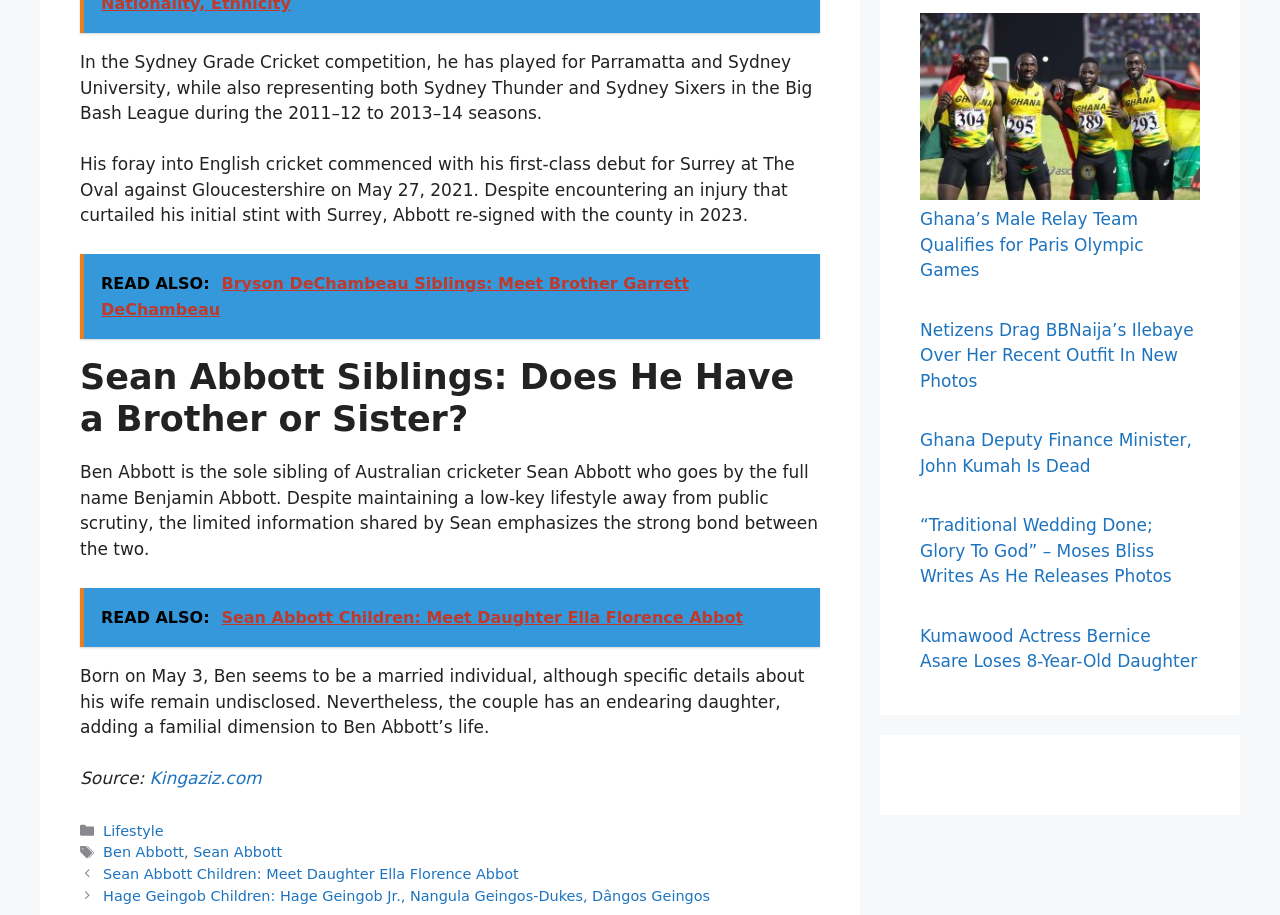Determine the bounding box coordinates for the area you should click to complete the following instruction: "Learn more about 'Cloud Backup Services for Small Businesses'".

None